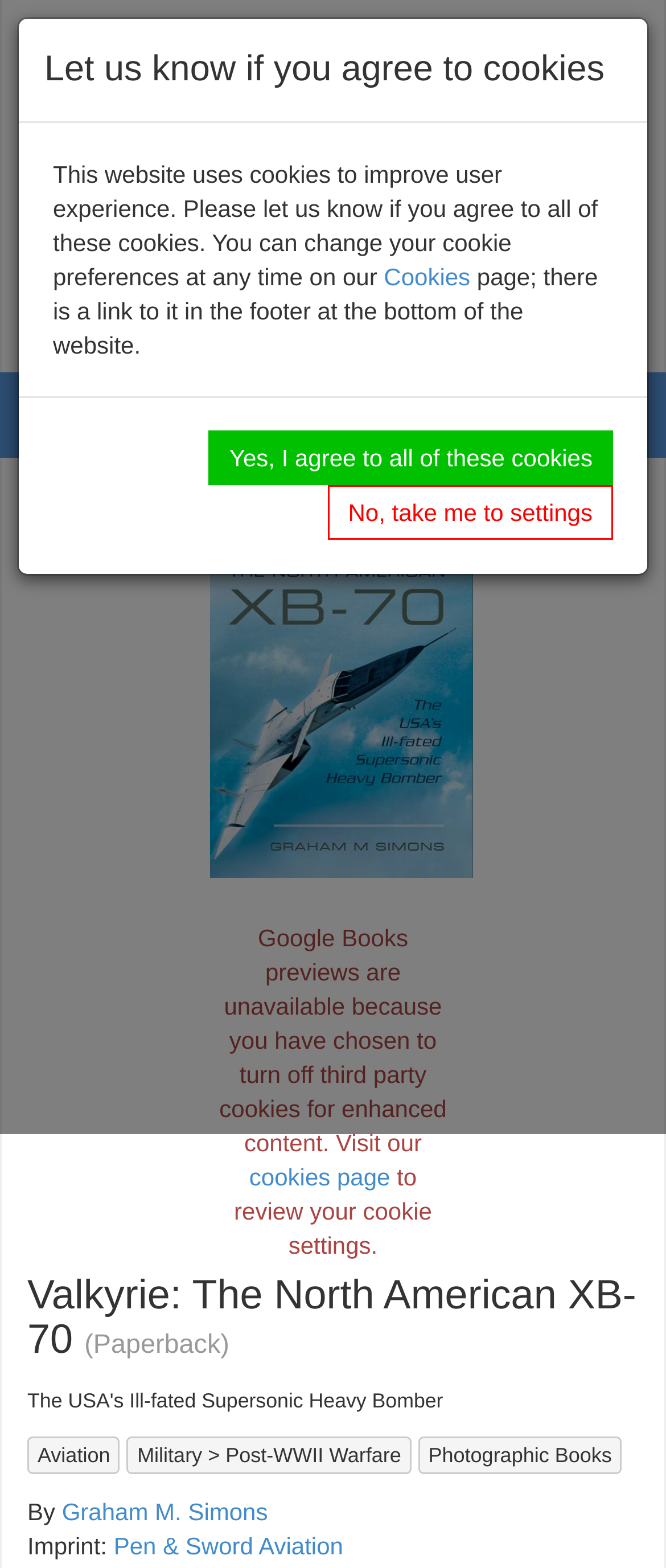What is the phone number for ordering?
Based on the image, answer the question with as much detail as possible.

I found the answer by looking at the text 'Order Hotline' followed by the phone number '01226 734222', which is located near the top of the webpage.